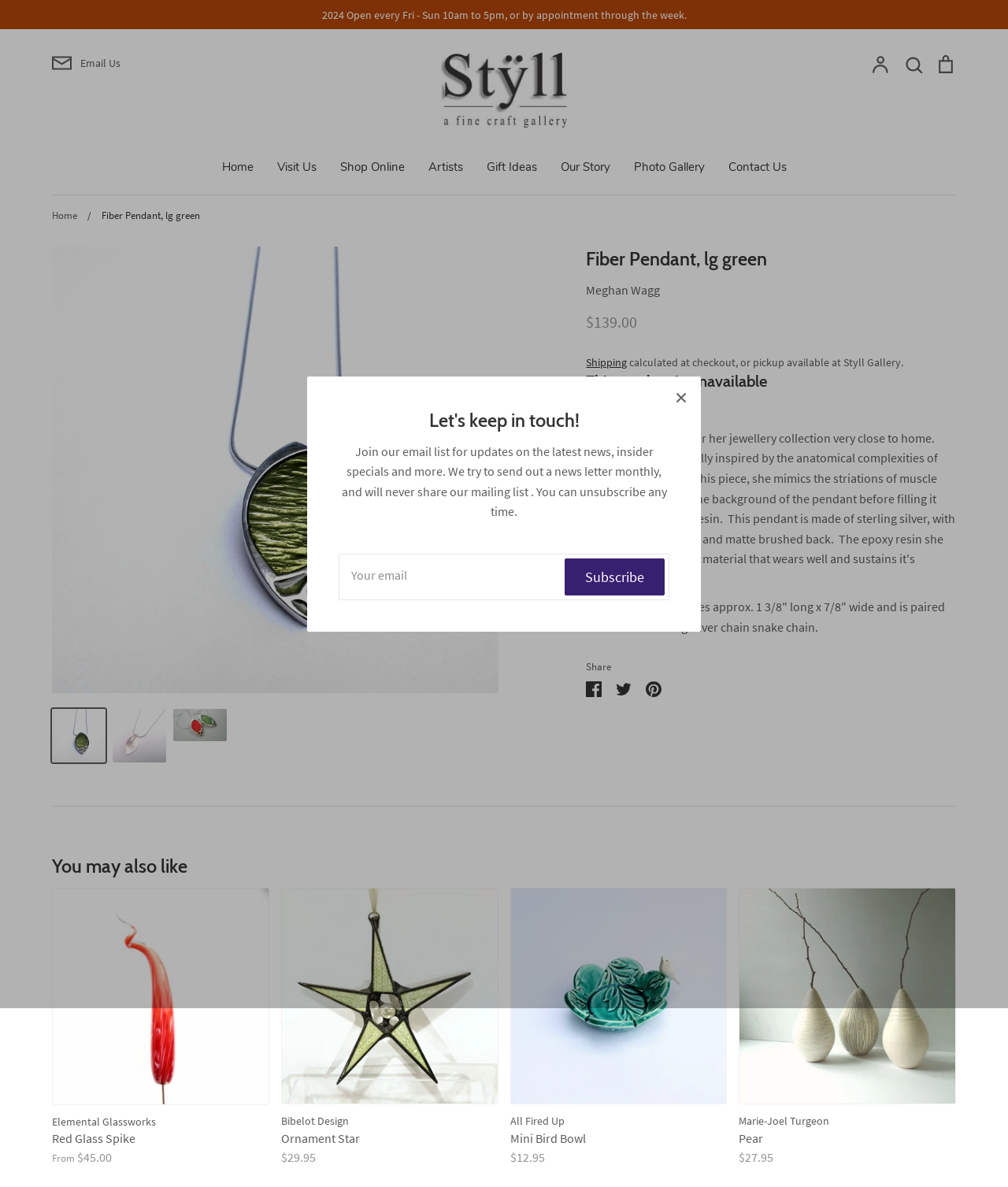How many products are shown in the 'You may also like' section?
Based on the image, give a concise answer in the form of a single word or short phrase.

4